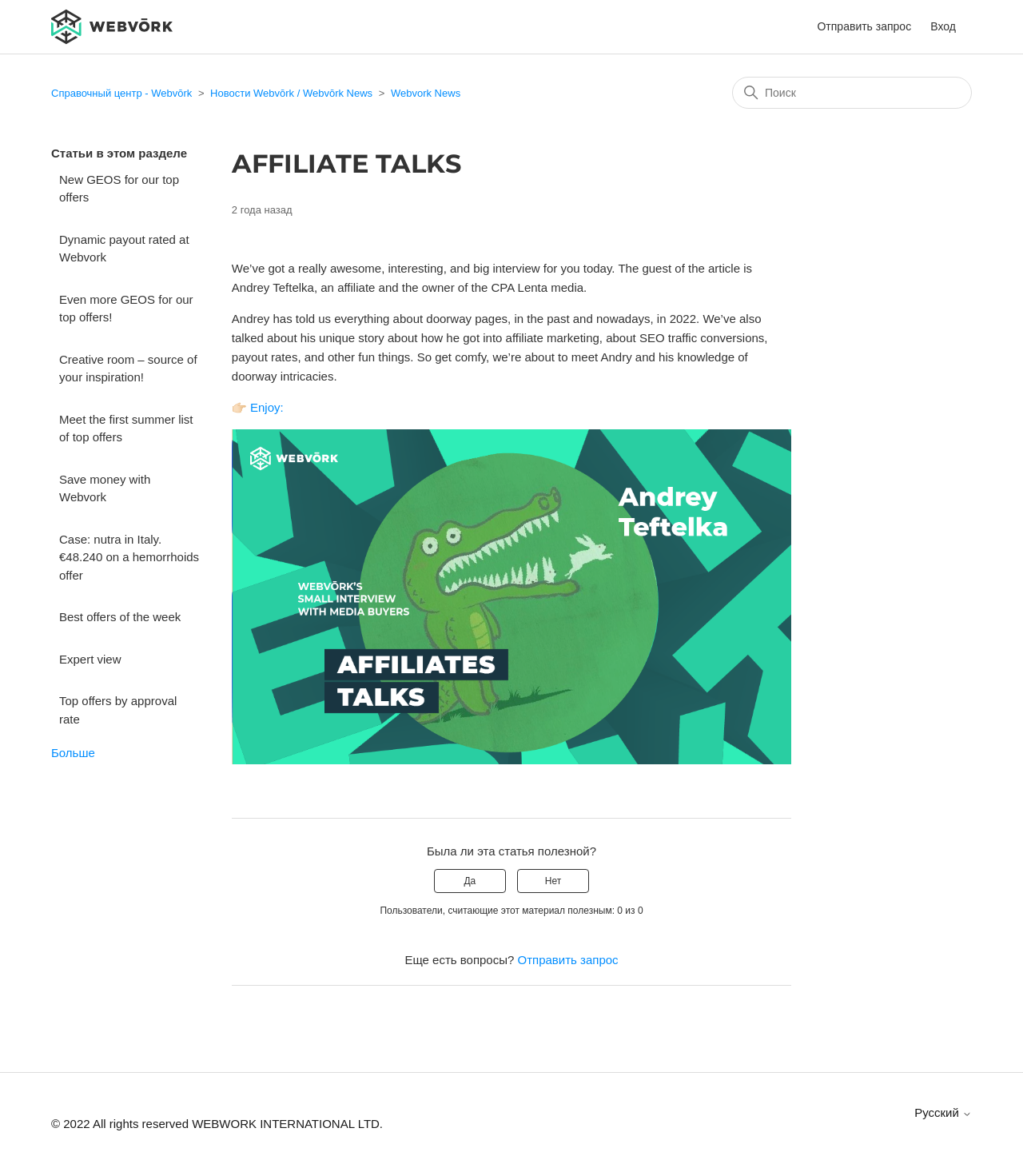Locate the bounding box coordinates of the element that should be clicked to execute the following instruction: "Send a request".

[0.799, 0.016, 0.906, 0.03]